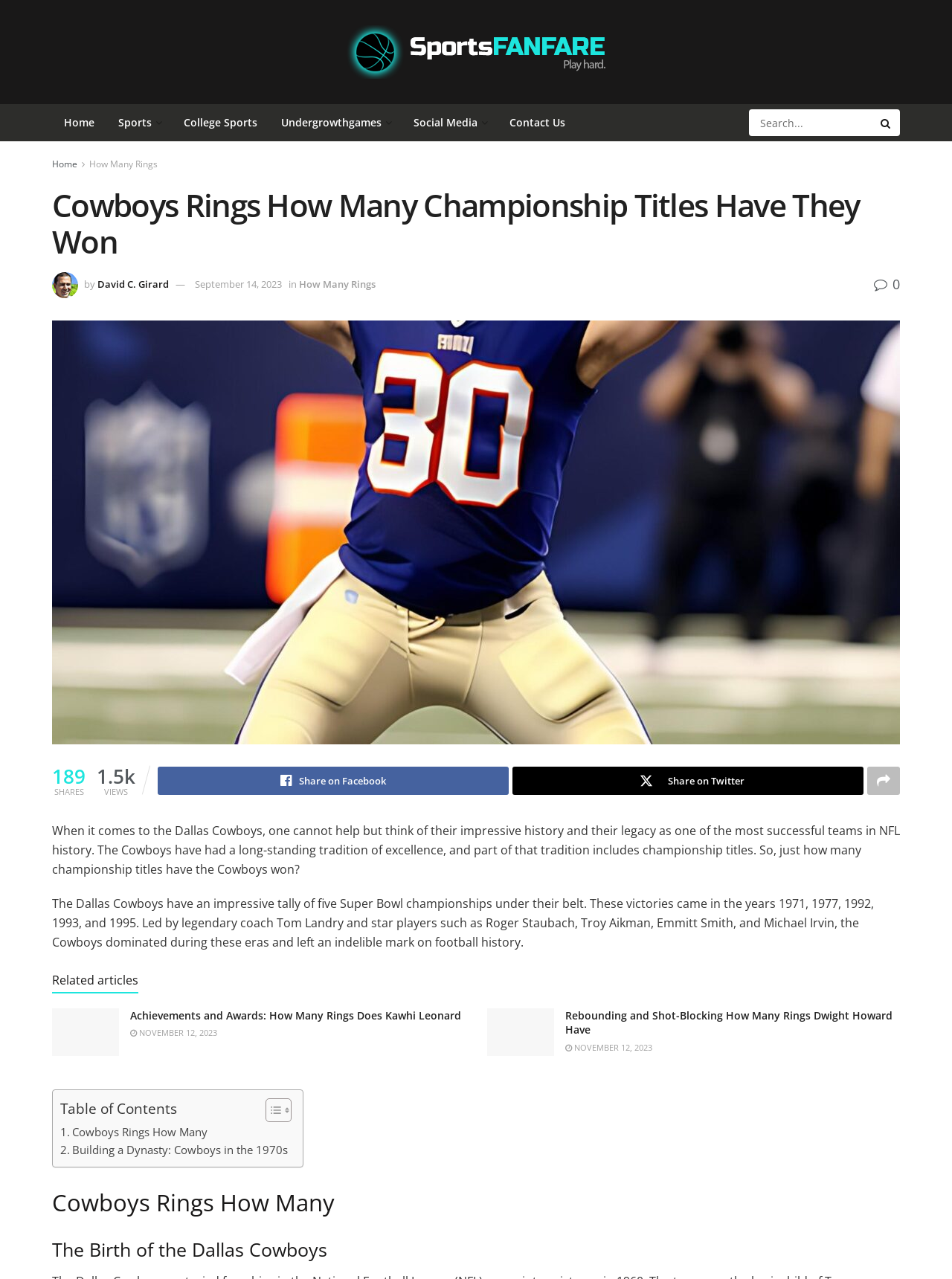Create a detailed summary of the webpage's content and design.

The webpage is about the Dallas Cowboys, a successful team in the NFL, and their championship titles. At the top, there is a logo and a navigation menu with links to "Home", "Sports", "College Sports", "Undergrowthgames", "Social Media", and "Contact Us". On the right side, there is a search bar with a search button.

Below the navigation menu, there is a heading that reads "Cowboys Rings How Many Championship Titles Have They Won" followed by an image of David C. Girard, the author of the article, and a link to the author's name. The article's publication date, "September 14, 2023", is also displayed.

The main content of the webpage is divided into sections. The first section provides an introduction to the Dallas Cowboys' impressive history and their legacy as one of the most successful teams in NFL history. The second section answers the question of how many championship titles the Cowboys have won, stating that they have five Super Bowl championships under their belt, won in the years 1971, 1977, 1992, 1993, and 1995.

Below the main content, there is a section titled "Related articles" with two articles listed. The first article is about Kawhi Leonard's rings, and the second article is about Dwight Howard's rings. Each article has a heading, a link to the article, and an image.

On the right side of the webpage, there is a table of contents with links to different sections of the article, including "Cowboys Rings How Many" and "Building a Dynasty: Cowboys in the 1970s". At the bottom of the webpage, there are two headings, "Cowboys Rings How Many" and "The Birth of the Dallas Cowboys", which may be links to other sections of the article or other related articles.